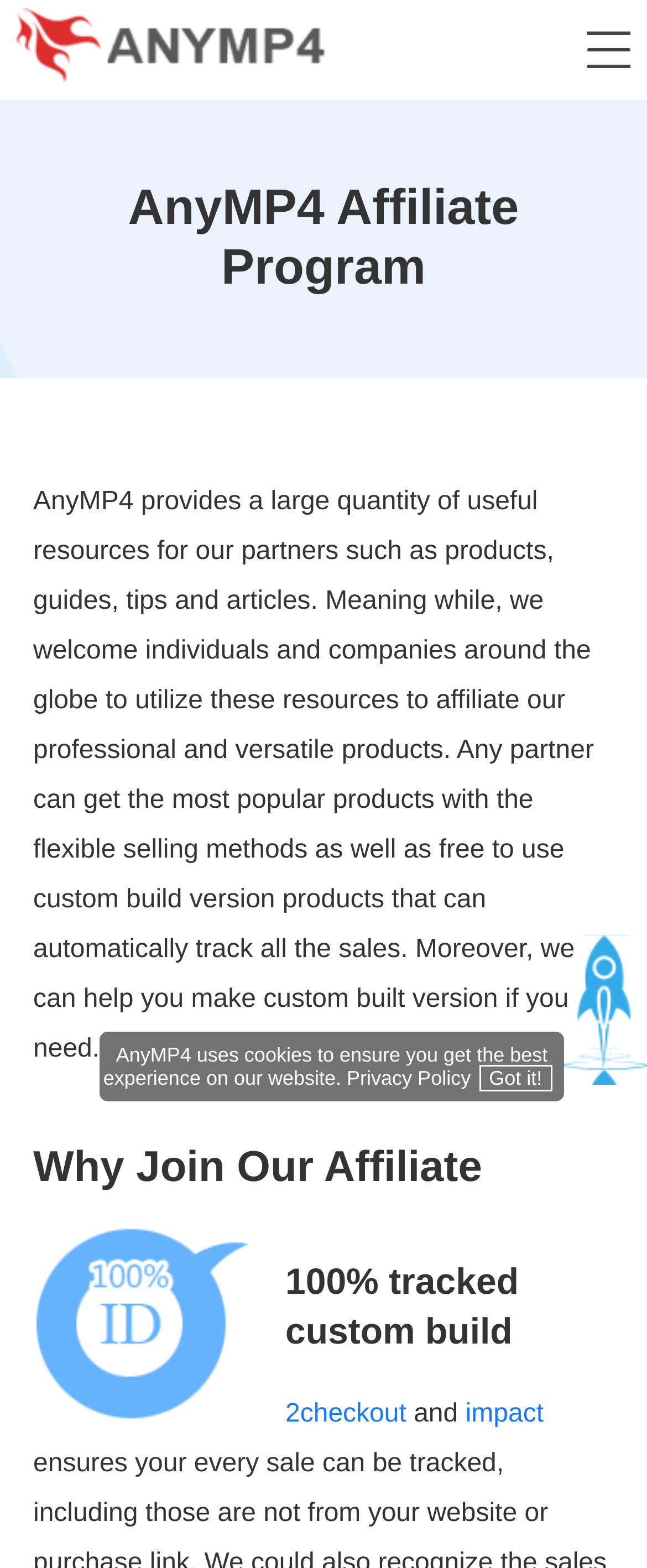Can you give a comprehensive explanation to the question given the content of the image?
What is the purpose of the AnyMP4 Affiliate Program?

Based on the webpage content, the AnyMP4 Affiliate Program is designed to help individuals and companies earn money by promoting AnyMP4's products and resources. The program provides partners with useful resources, flexible selling methods, and custom-built version products to track sales.